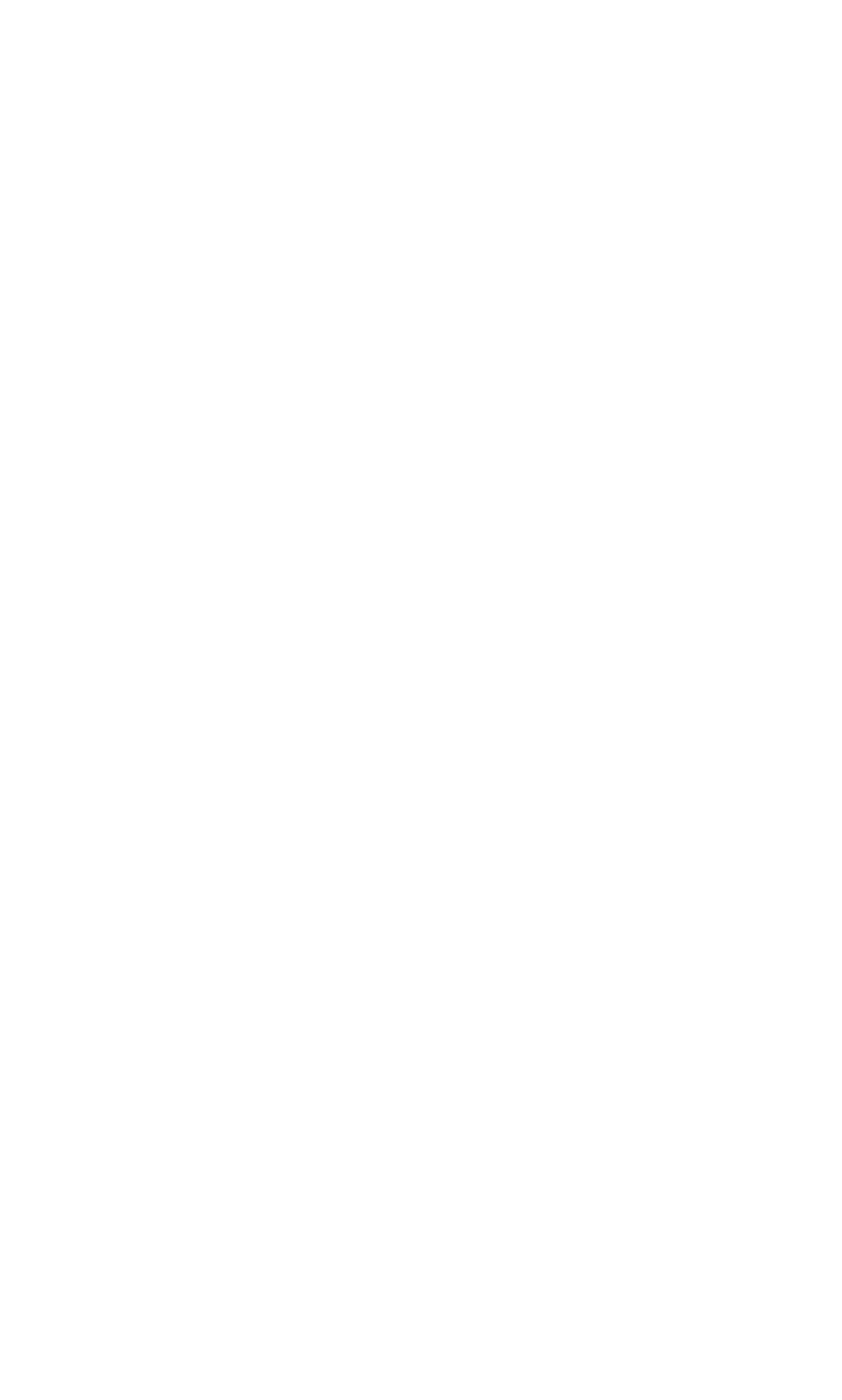Specify the bounding box coordinates of the region I need to click to perform the following instruction: "explore Insights". The coordinates must be four float numbers in the range of 0 to 1, i.e., [left, top, right, bottom].

[0.151, 0.378, 0.275, 0.403]